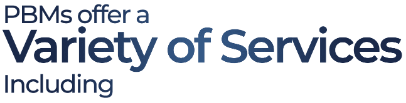Respond with a single word or phrase to the following question: What is the primary goal of PBMs?

cost savings and optimal healthcare solutions